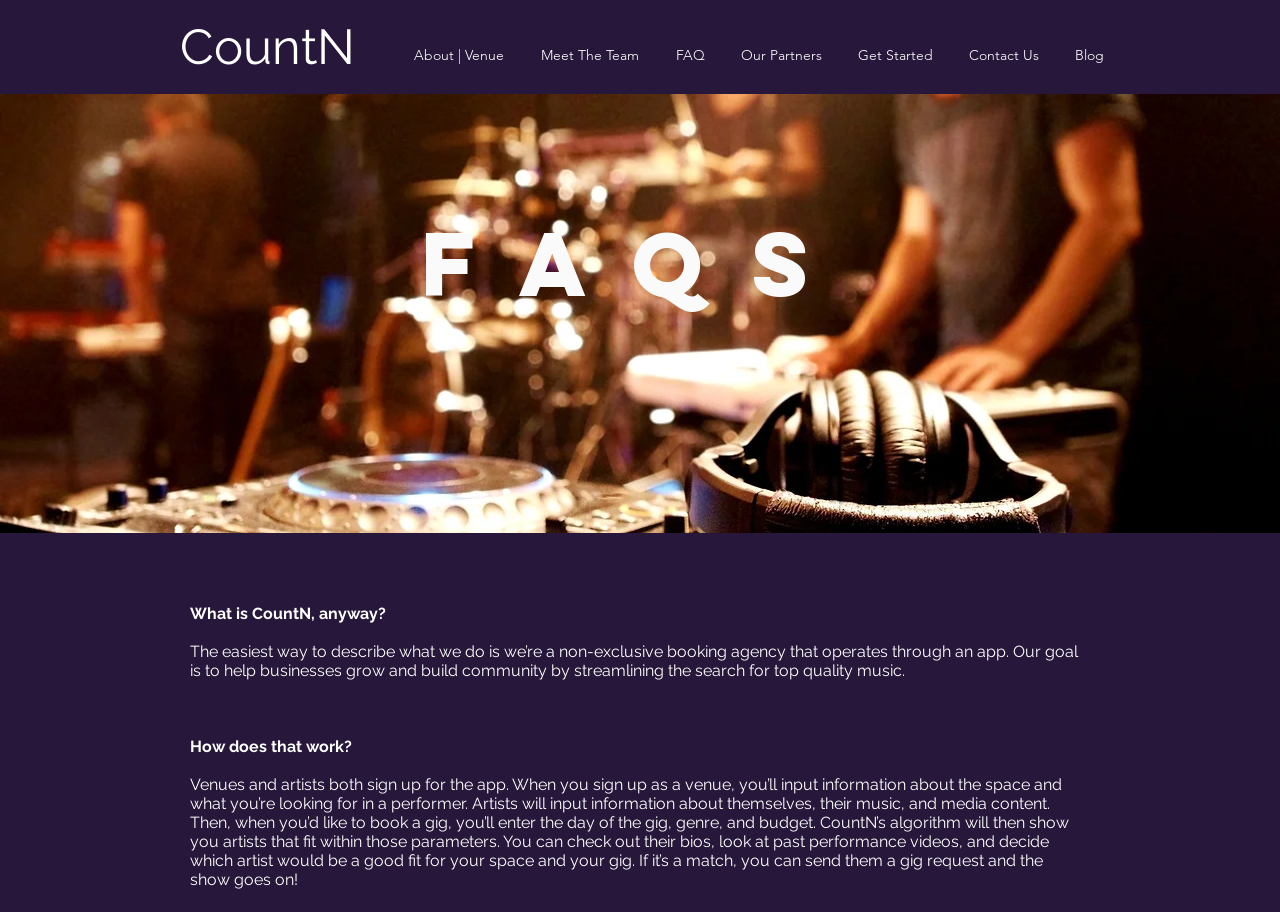Consider the image and give a detailed and elaborate answer to the question: 
What is the purpose of CountN?

Based on the webpage, CountN is described as a non-exclusive booking agency that operates through an app, aiming to help businesses grow and build community by streamlining the search for top quality music.